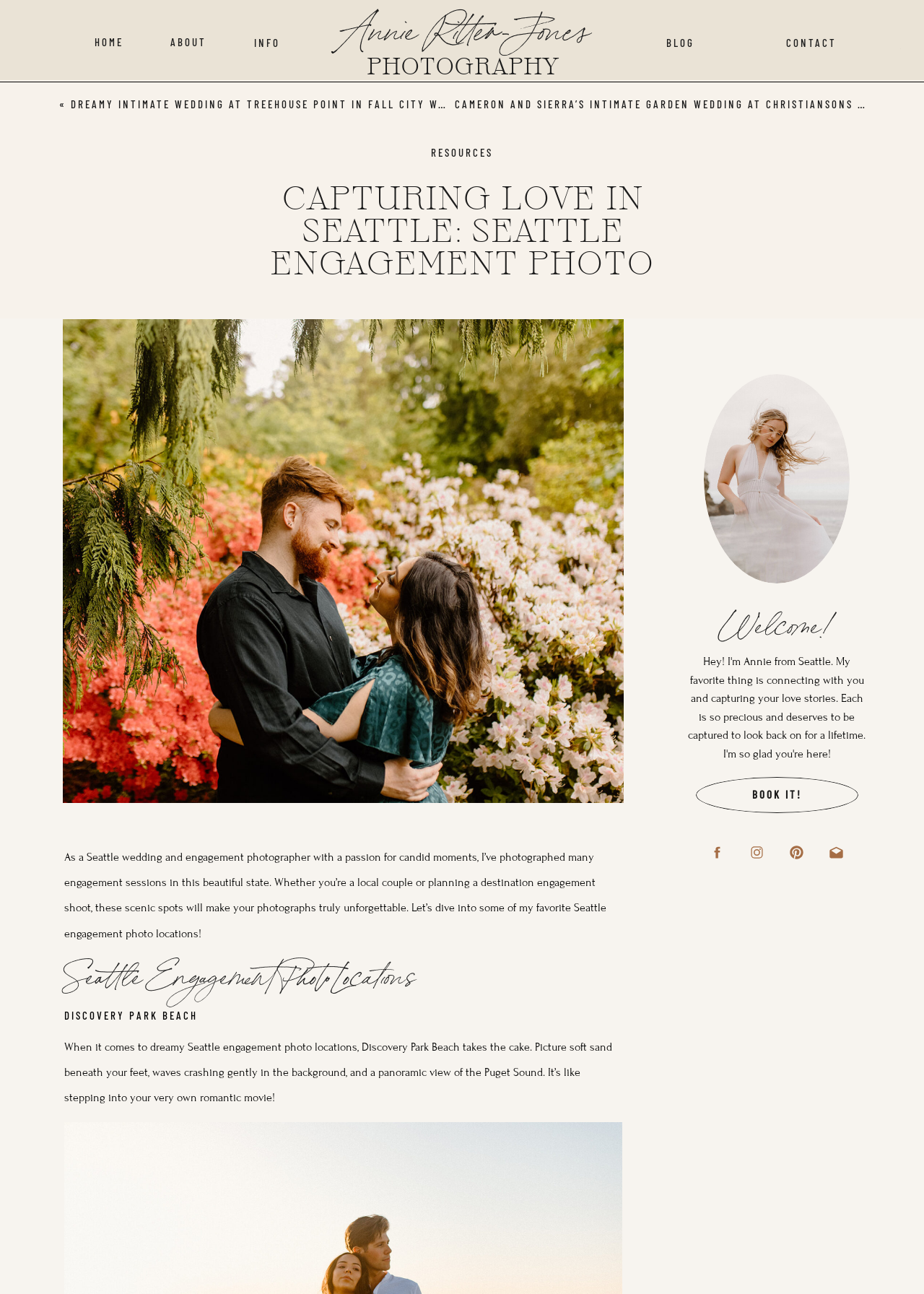With reference to the image, please provide a detailed answer to the following question: What is the photographer's name?

I found the photographer's name by looking at the top navigation bar, where it says 'Annie Ritter-Jones' in a static text element.